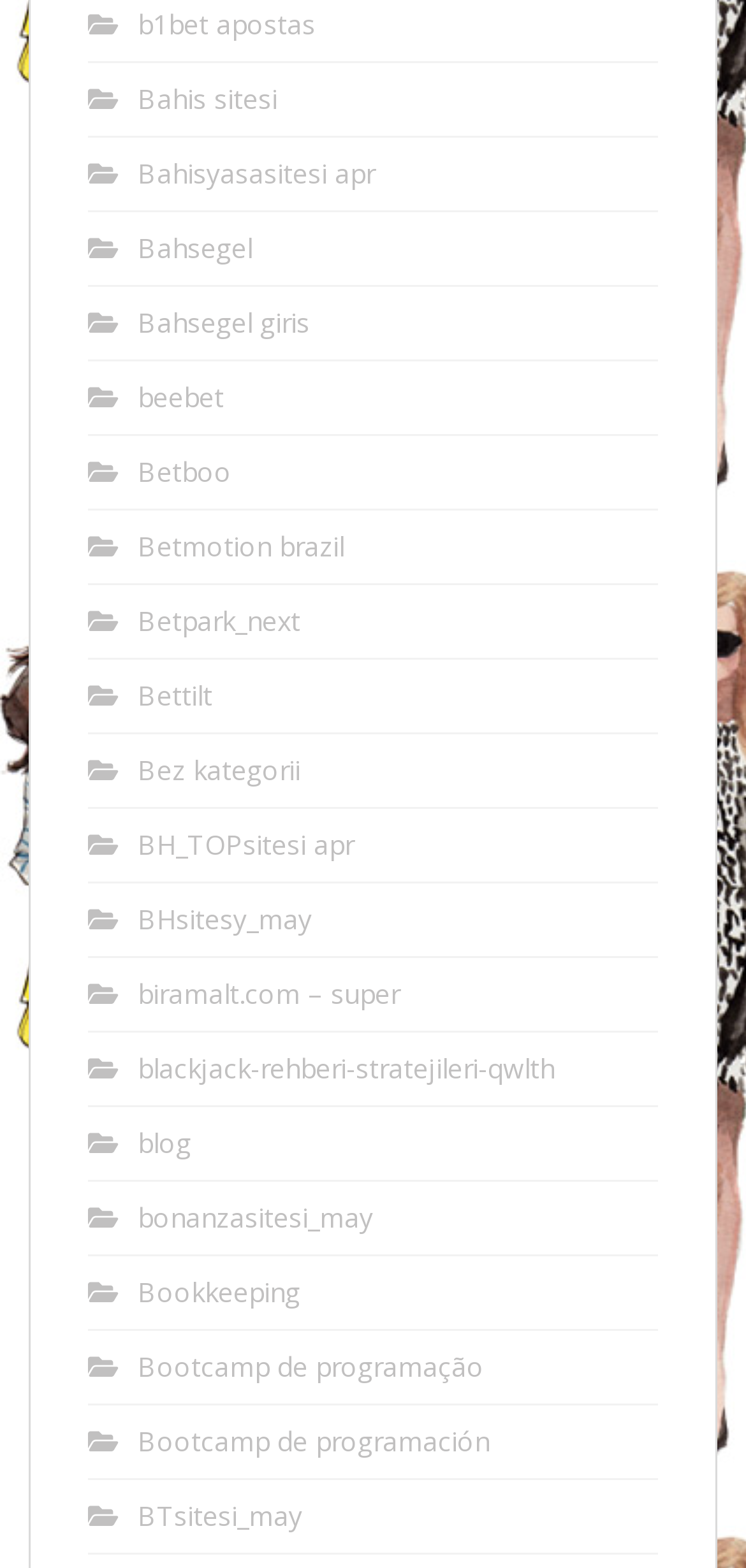Is there a link to a blog?
Using the visual information, respond with a single word or phrase.

Yes